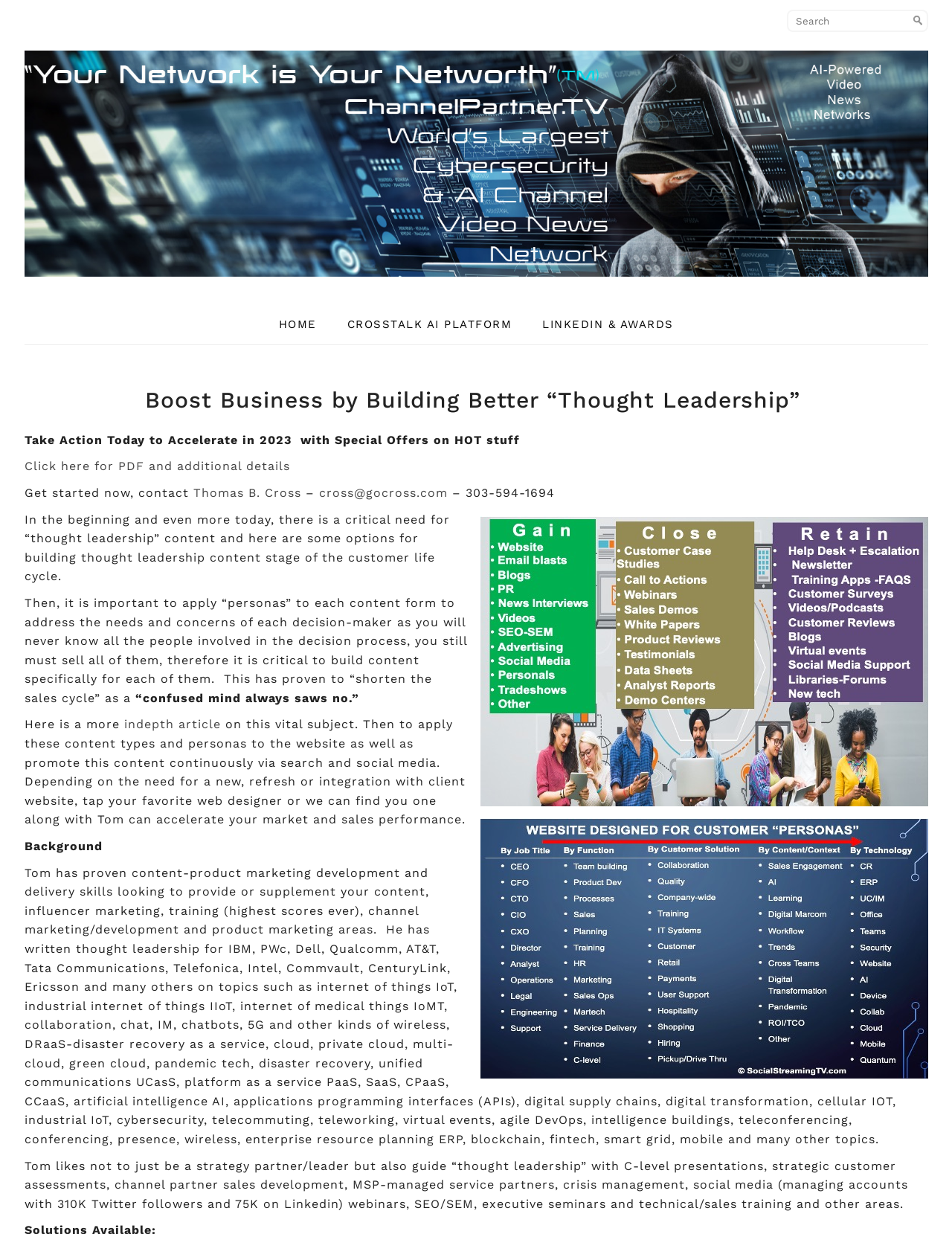Find the bounding box coordinates for the area that must be clicked to perform this action: "Go to HOME page".

[0.281, 0.246, 0.344, 0.279]